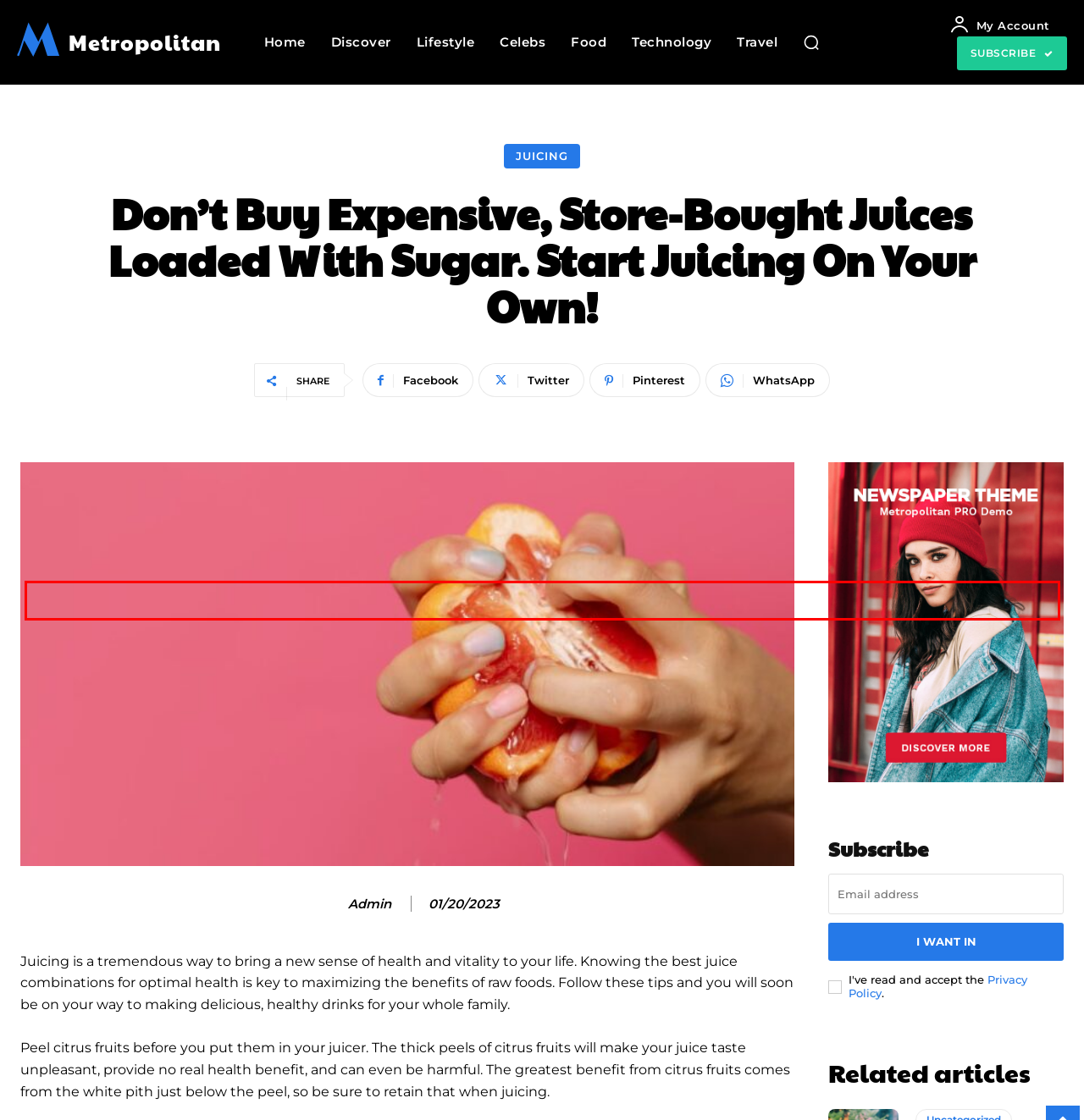Within the screenshot of the webpage, locate the red bounding box and use OCR to identify and provide the text content inside it.

Try using your fists to give a good massage. Gently thump on the area that is painful or tense after warming the muscles with a more gentler techniques. Thumping is excellent for circulation and will cause the entire muscle to relax almost instantly. Avoid using this technique on someone who has to take blood thinners to prevent bruising.